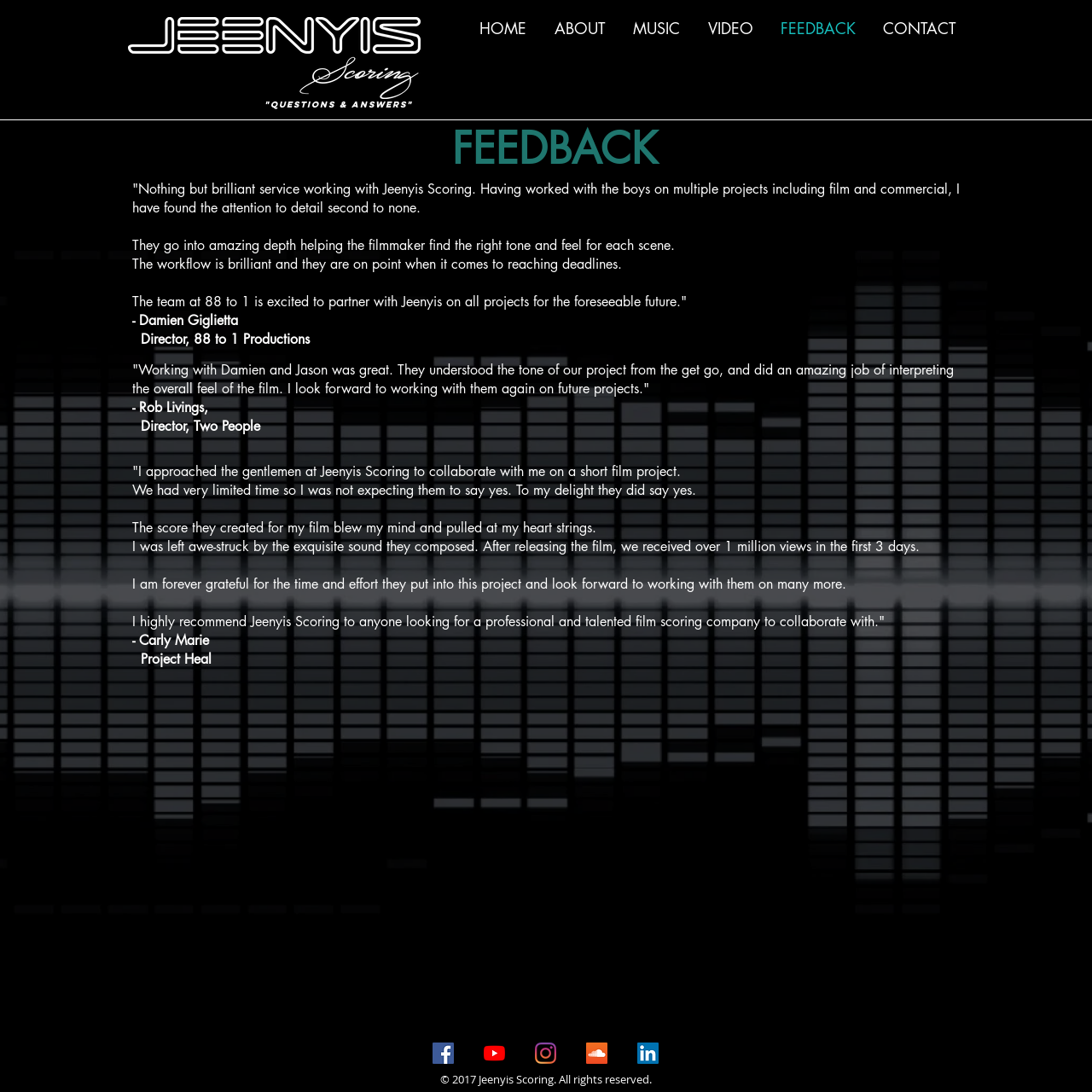Please identify the bounding box coordinates of the clickable area that will allow you to execute the instruction: "Click the HOME link".

[0.421, 0.015, 0.49, 0.037]